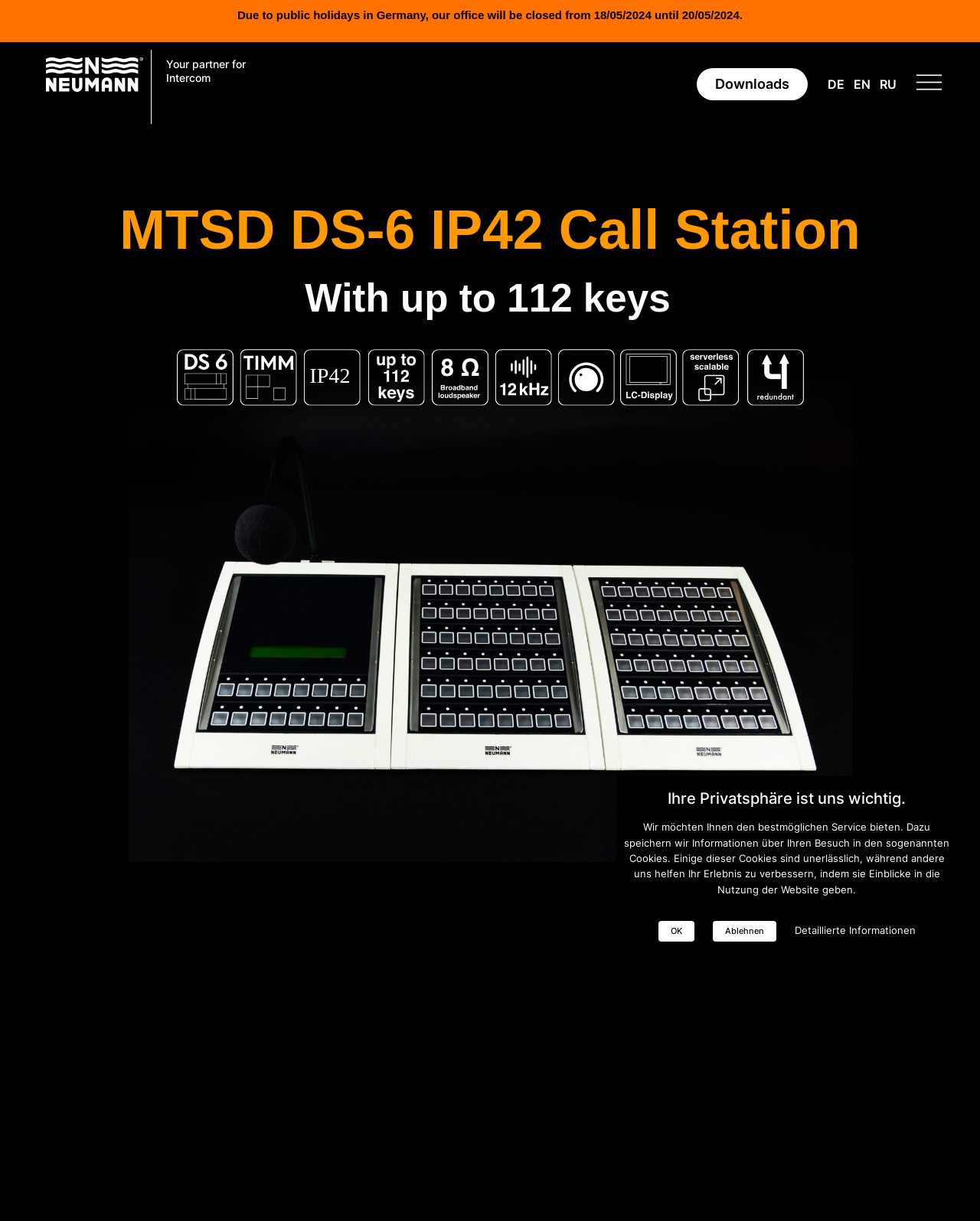Could you locate the bounding box coordinates for the section that should be clicked to accomplish this task: "Click on 'FOREIGN AFFAIRS TRADE, POLITICAL 09/05/2024 17:35 ACFID ACFID statement on United Nations General assembly vote on Friday 10th May: Granting United Nations Member status to Palestine Media release | Thursday, 9 May 2024'".

None